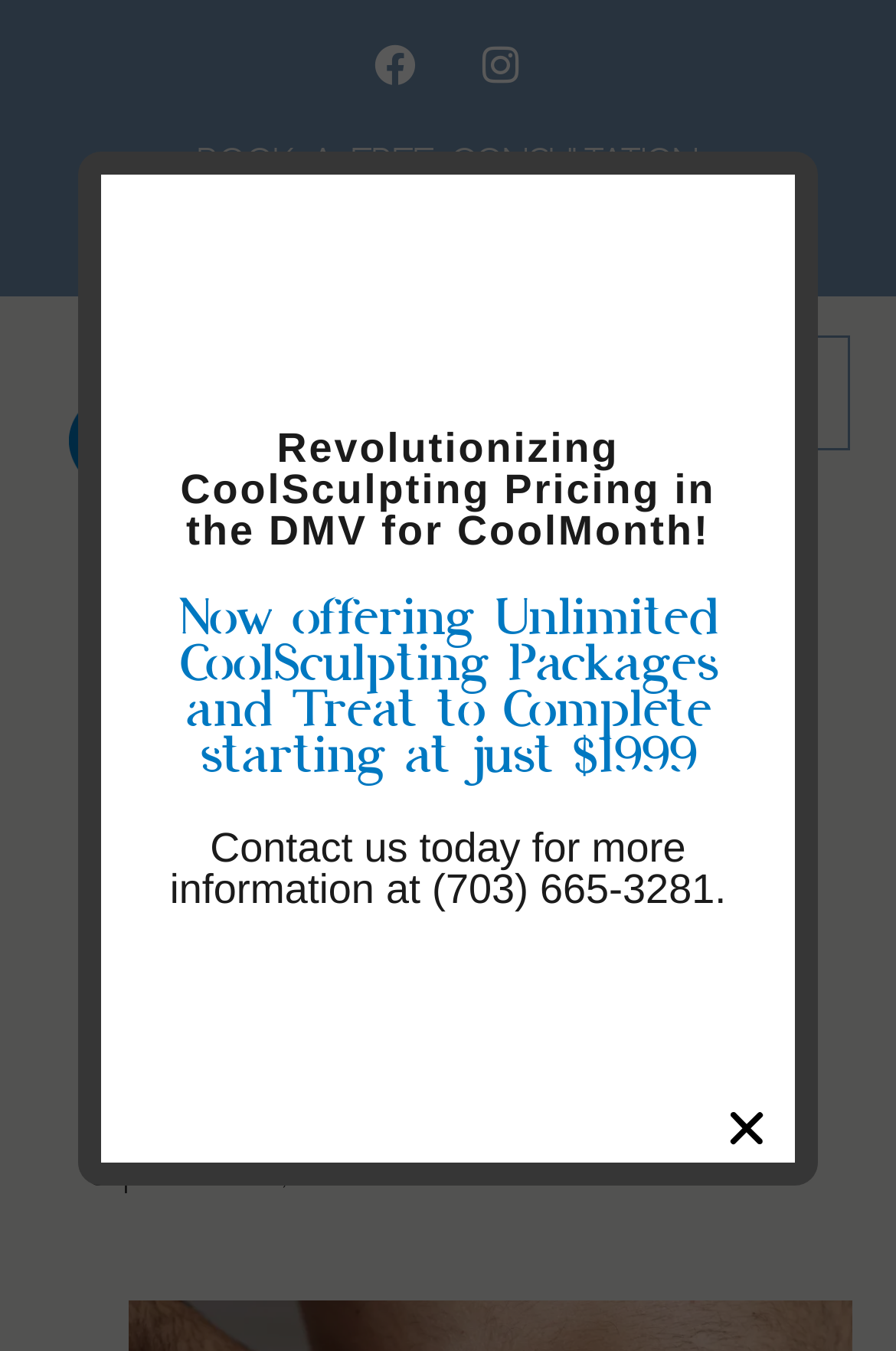What is the headline of the webpage?

CoolSculpting For Men In Arlington